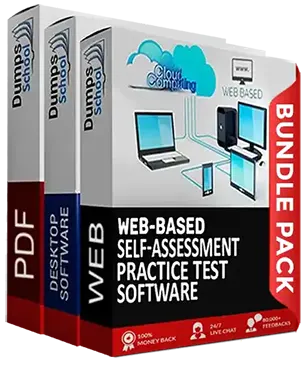Please answer the following question using a single word or phrase: 
What type of support is available to customers?

24/7 live chat